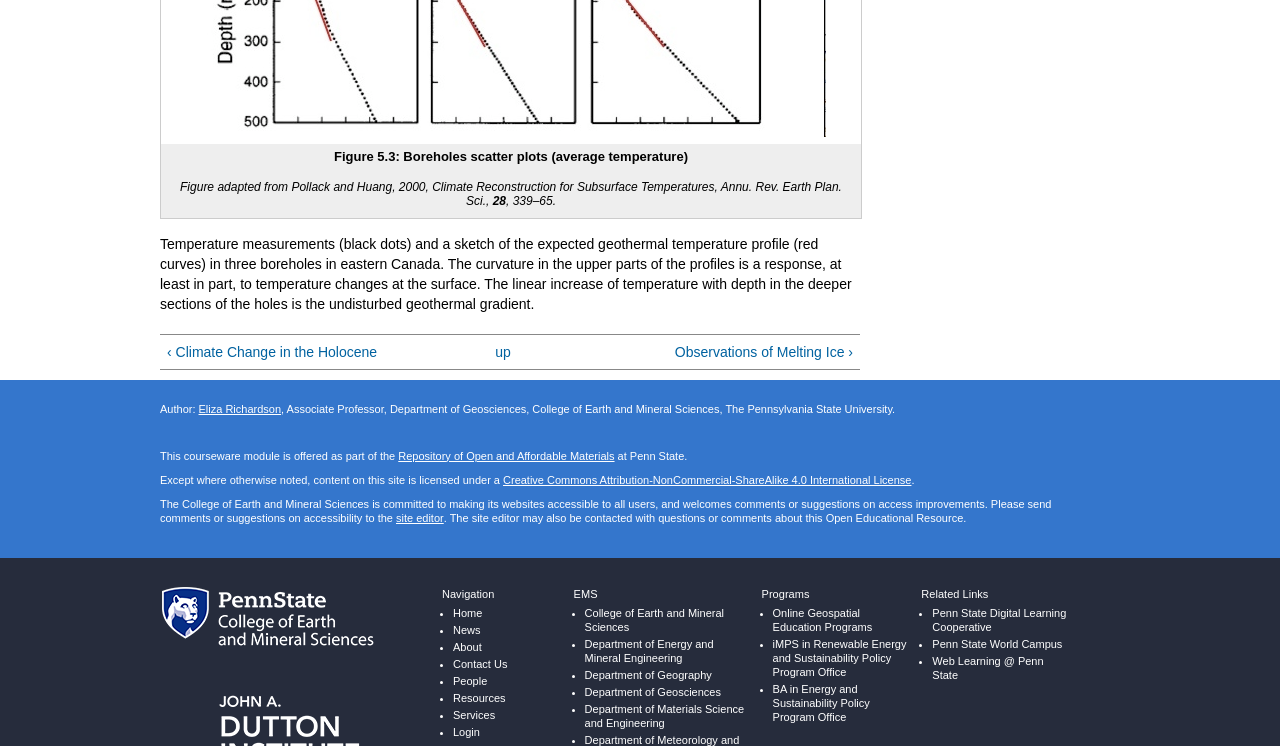Using details from the image, please answer the following question comprehensively:
What is the purpose of the 'Repository of Open and Affordable Materials'?

The purpose of the 'Repository of Open and Affordable Materials' is to offer courseware modules like this one, as indicated by the link element with ID 172, which is 'Repository of Open and Affordable Materials (link is external)'.